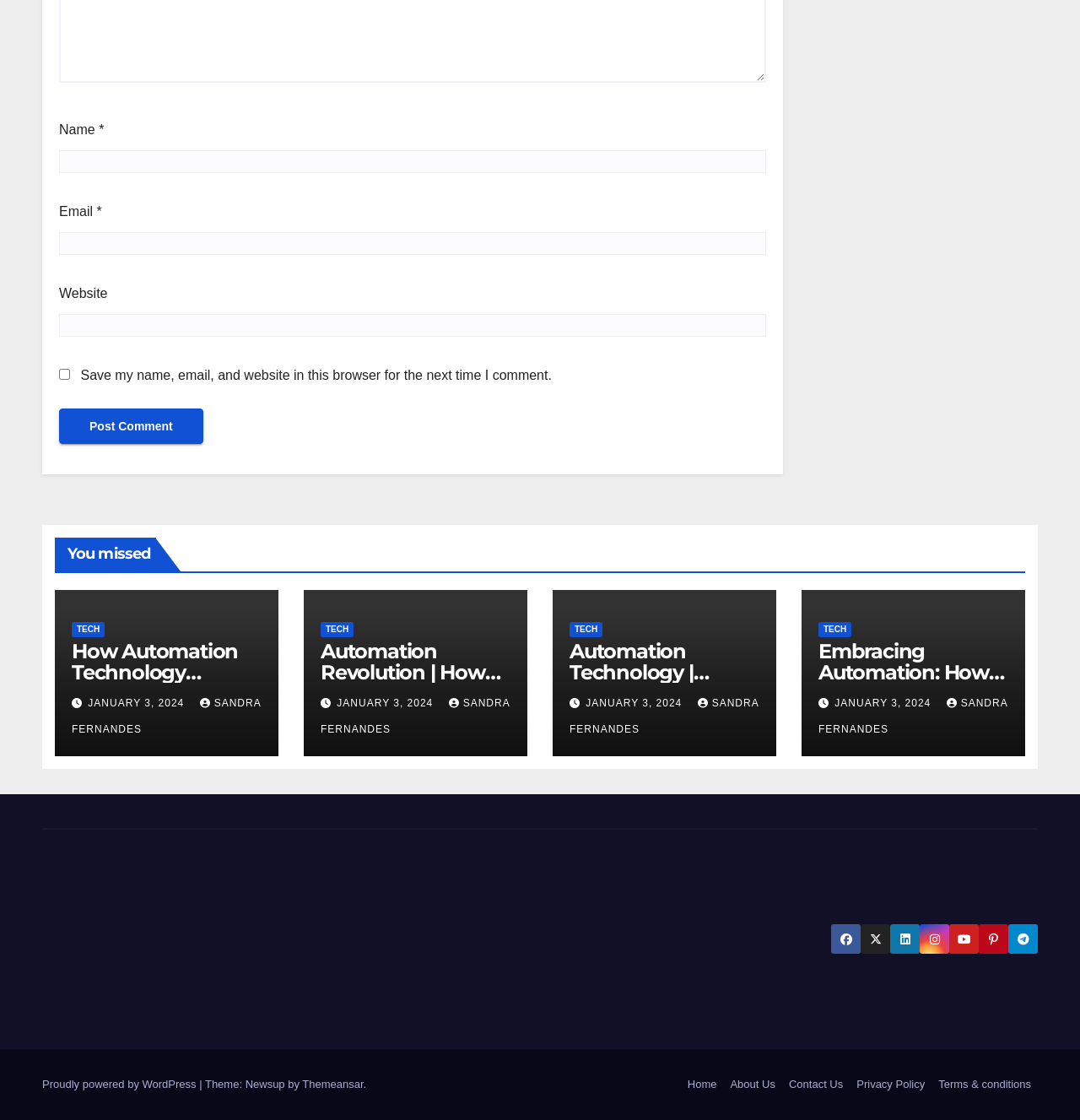Could you provide the bounding box coordinates for the portion of the screen to click to complete this instruction: "Enter your name"?

[0.055, 0.134, 0.709, 0.154]